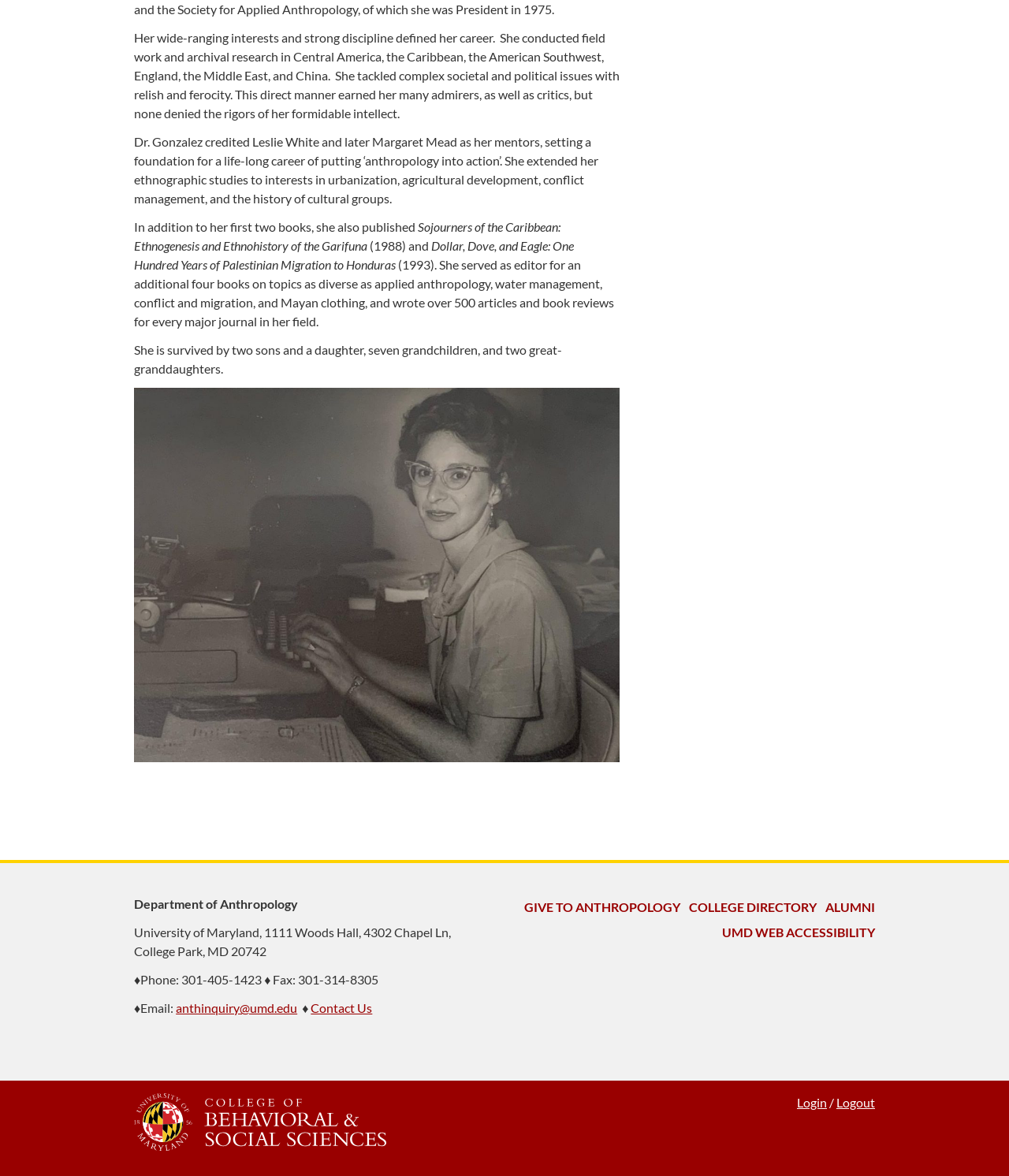Indicate the bounding box coordinates of the element that needs to be clicked to satisfy the following instruction: "access the college directory". The coordinates should be four float numbers between 0 and 1, i.e., [left, top, right, bottom].

[0.683, 0.765, 0.809, 0.777]